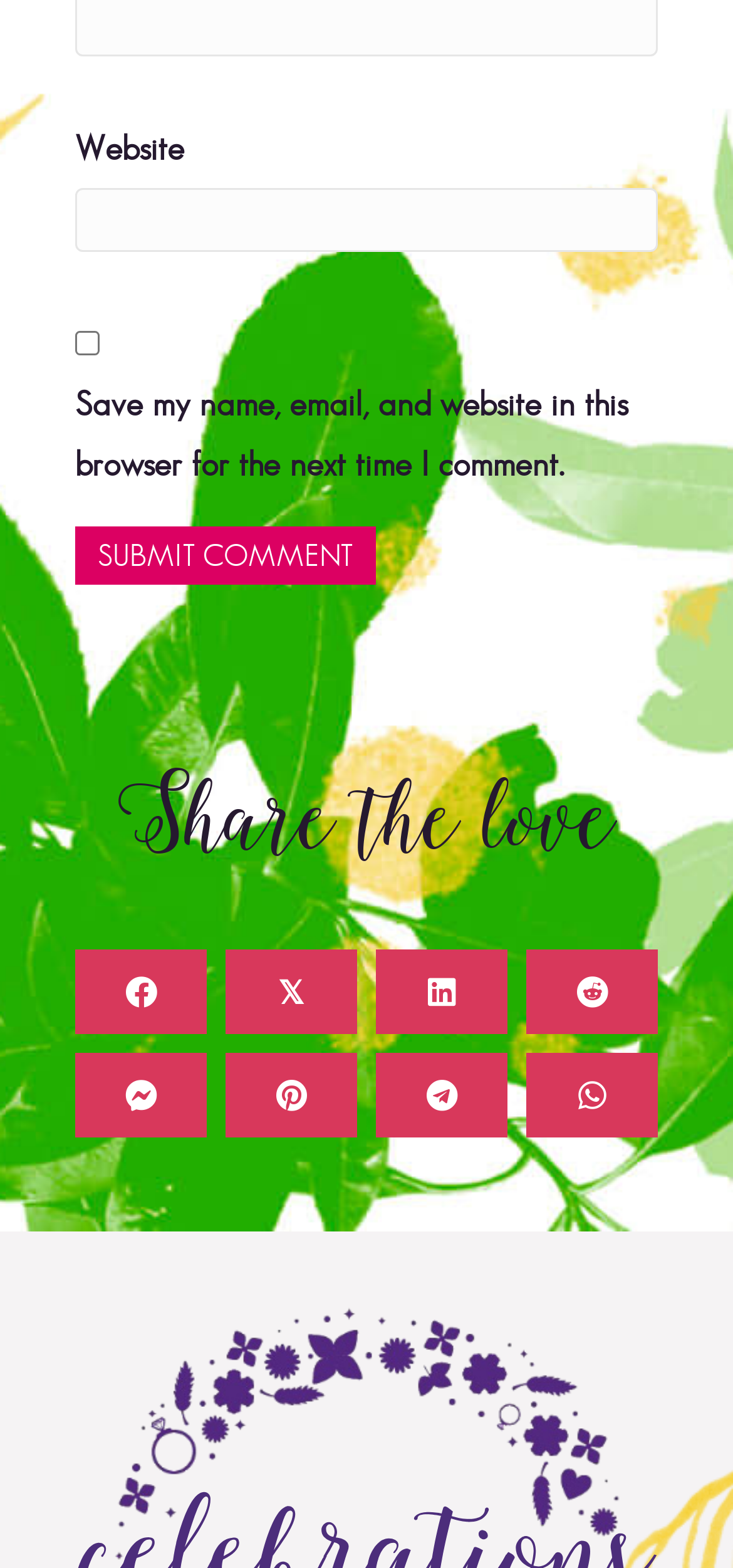How many social media platforms can you share on?
Please answer using one word or phrase, based on the screenshot.

8